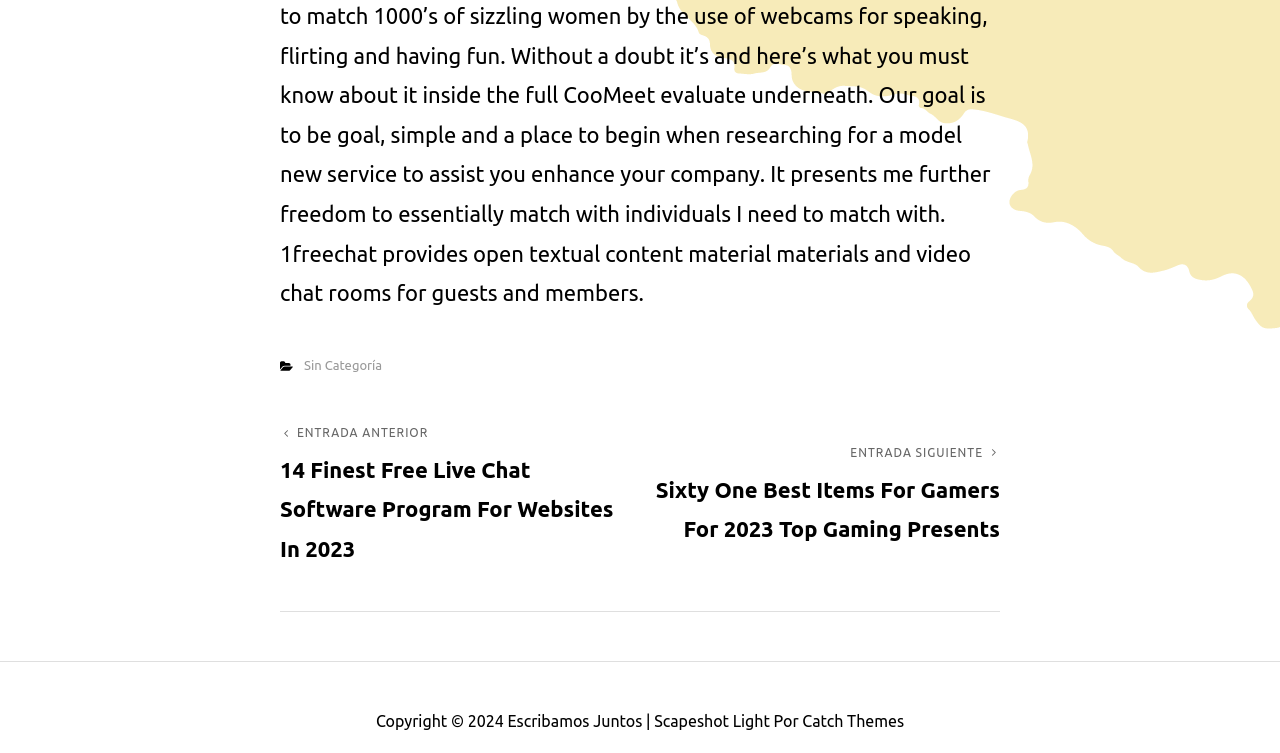What is the category of the current entry?
Refer to the image and provide a one-word or short phrase answer.

Sin Categoría